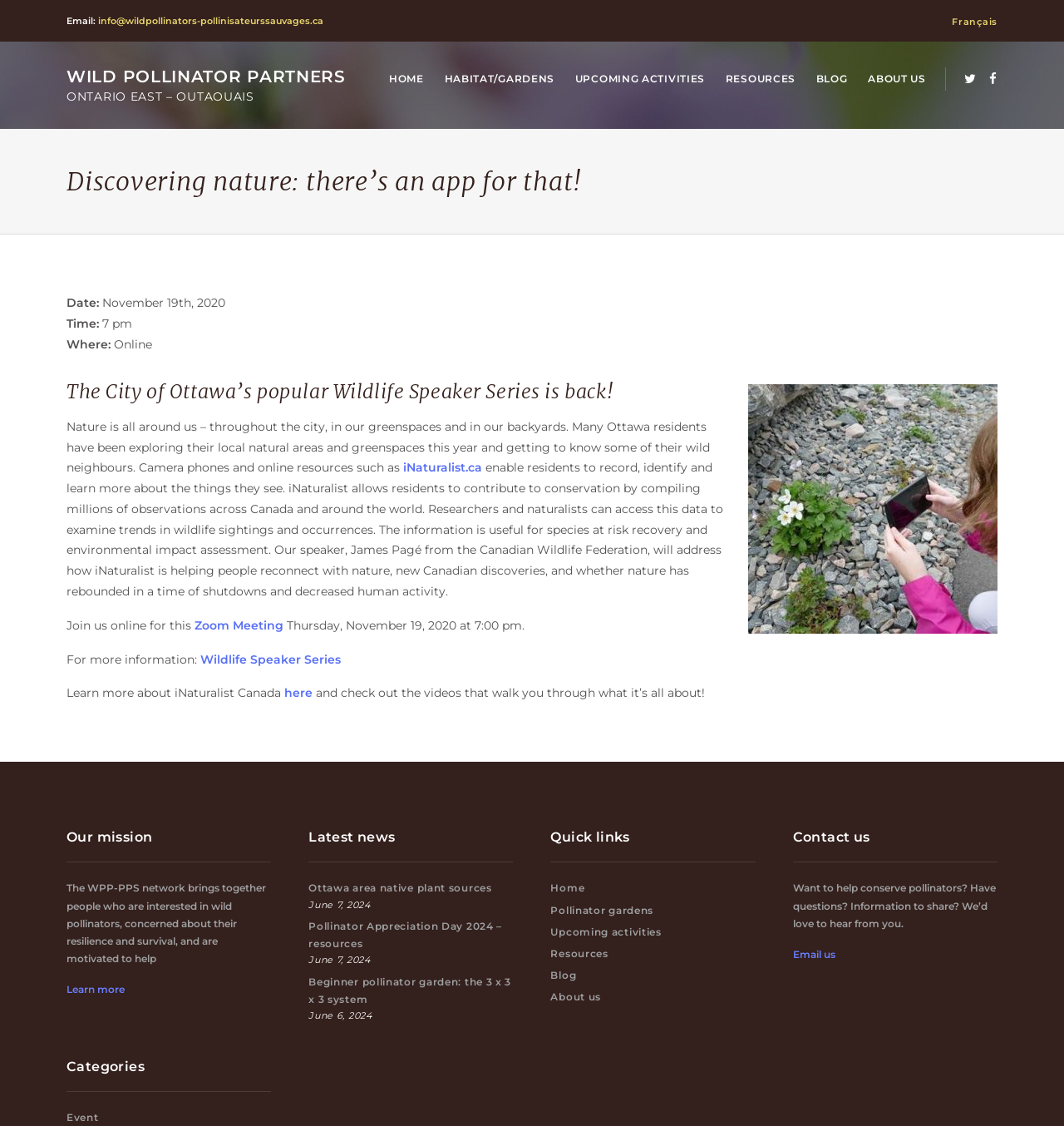Highlight the bounding box coordinates of the element that should be clicked to carry out the following instruction: "Email us". The coordinates must be given as four float numbers ranging from 0 to 1, i.e., [left, top, right, bottom].

[0.745, 0.842, 0.785, 0.853]